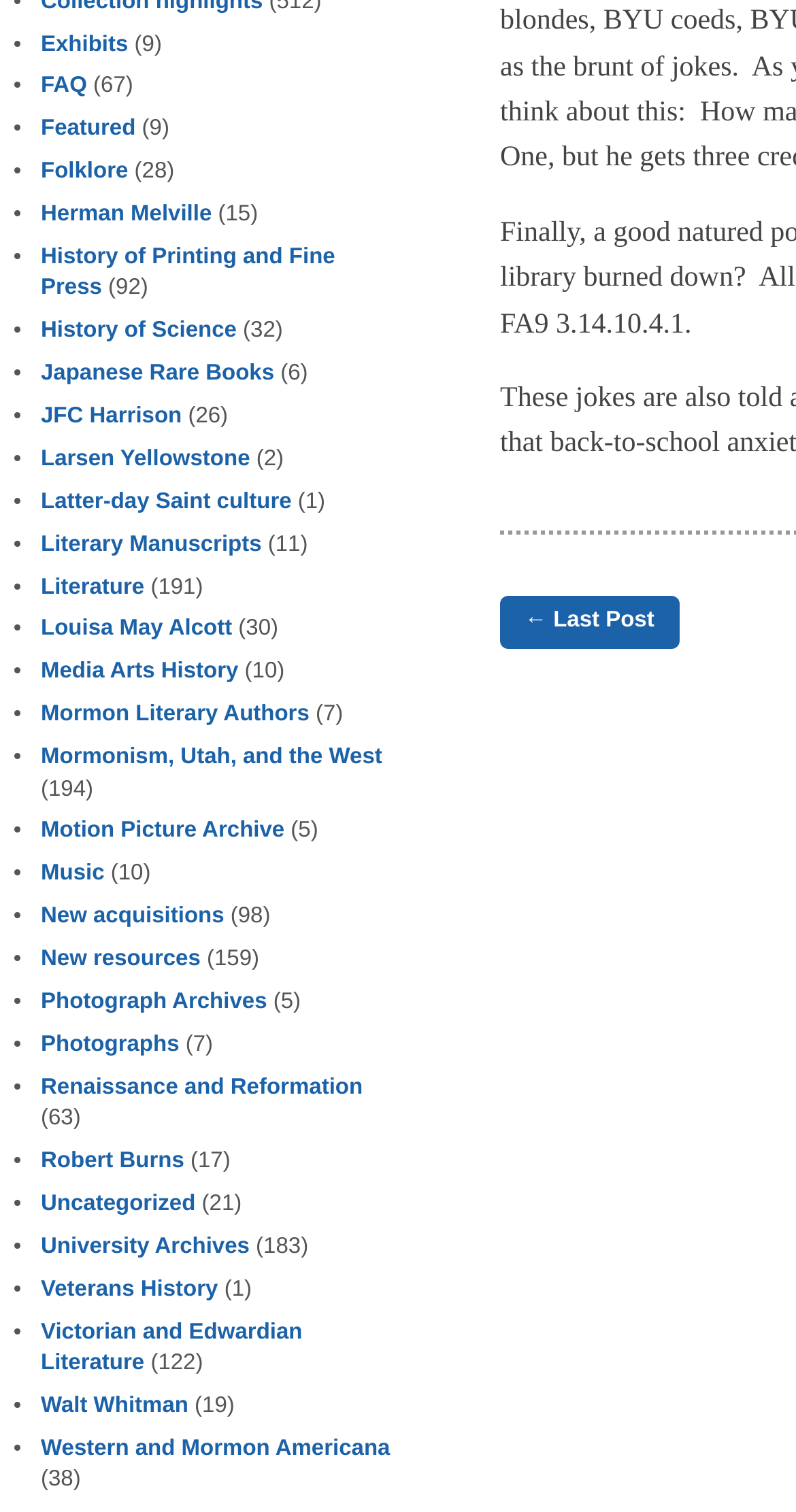Provide a brief response to the question below using a single word or phrase: 
How many links are there on this webpage?

47